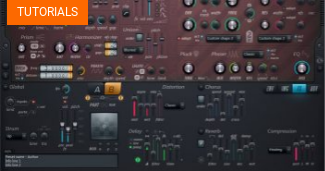Can you give a comprehensive explanation to the question given the content of the image?
What type of content is this resource part of?

The header in the top left corner labels the section as 'TUTORIALS', suggesting that this resource is part of a broader educational content focused on sound design and music creation, providing users with instructional materials to learn and improve their skills.